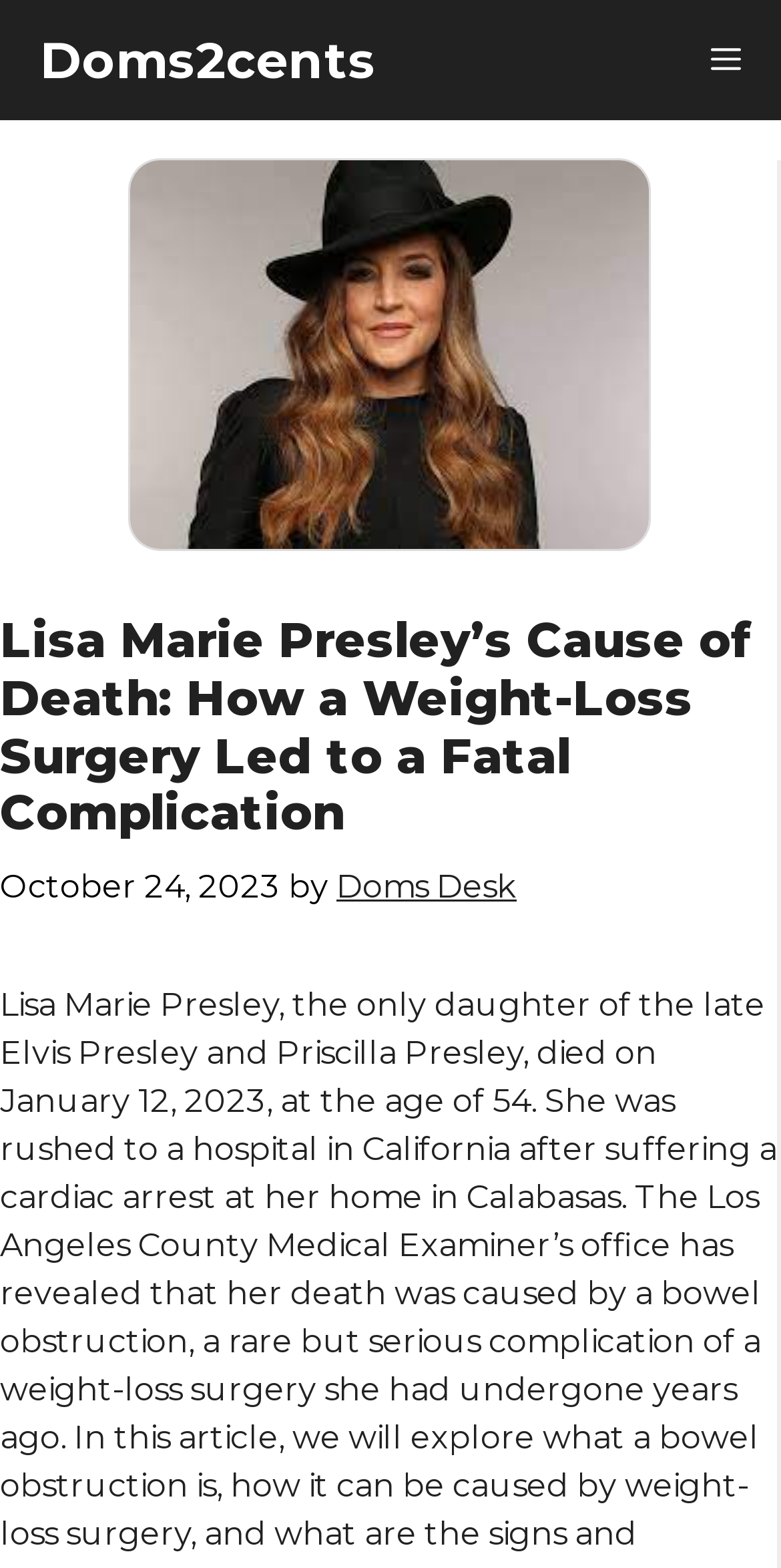Who is the author of the article?
Based on the screenshot, respond with a single word or phrase.

Doms Desk